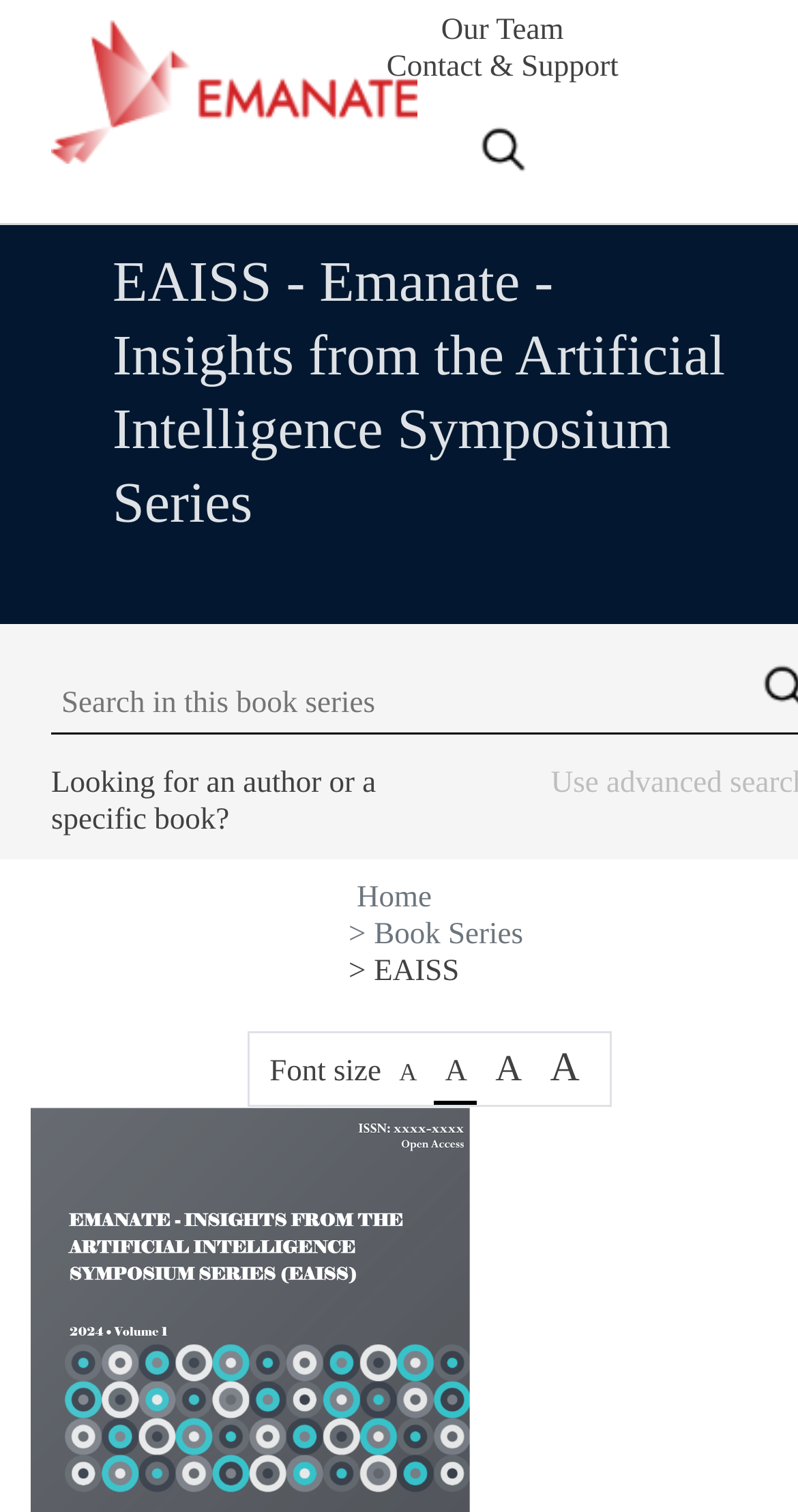What options are available for font size?
Based on the image content, provide your answer in one word or a short phrase.

A, A, A, A